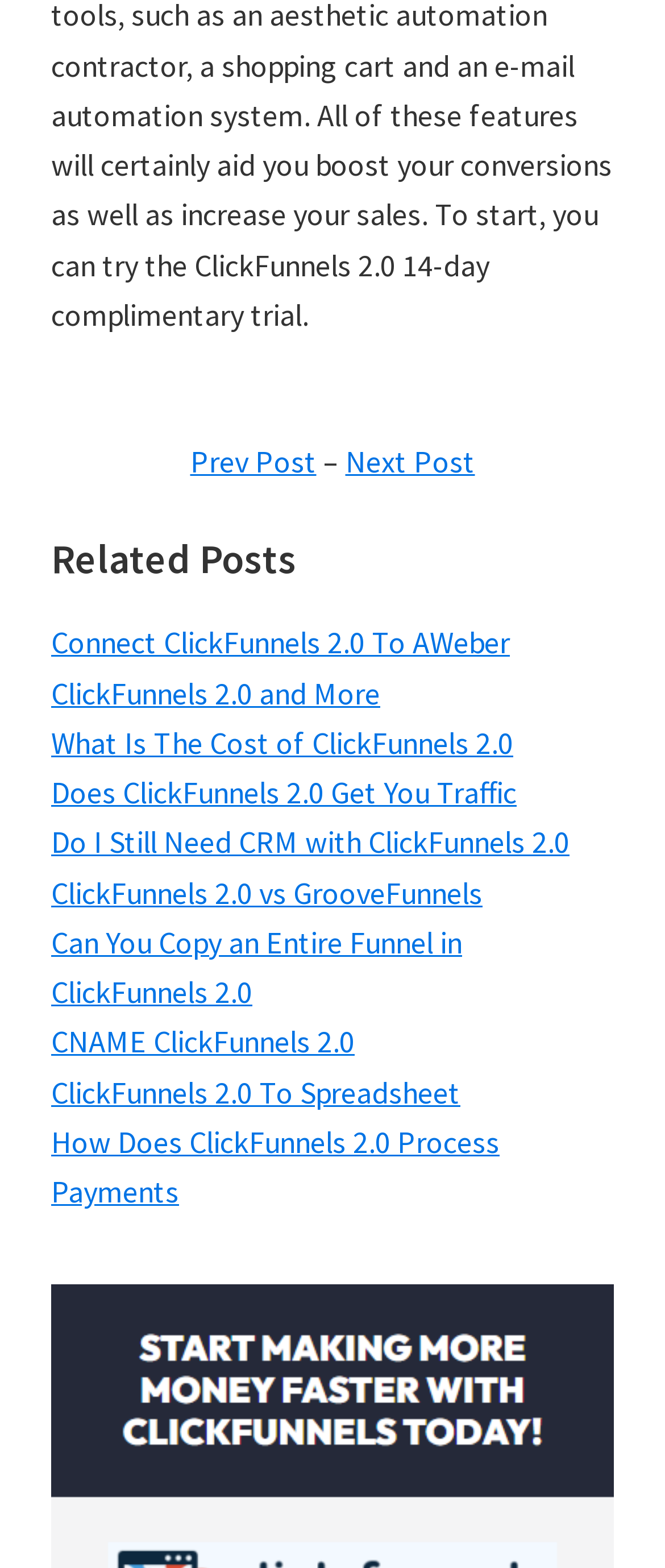Given the element description, predict the bounding box coordinates in the format (top-left x, top-left y, bottom-right x, bottom-right y). Make sure all values are between 0 and 1. Here is the element description: CNAME ClickFunnels 2.0

[0.077, 0.652, 0.533, 0.677]